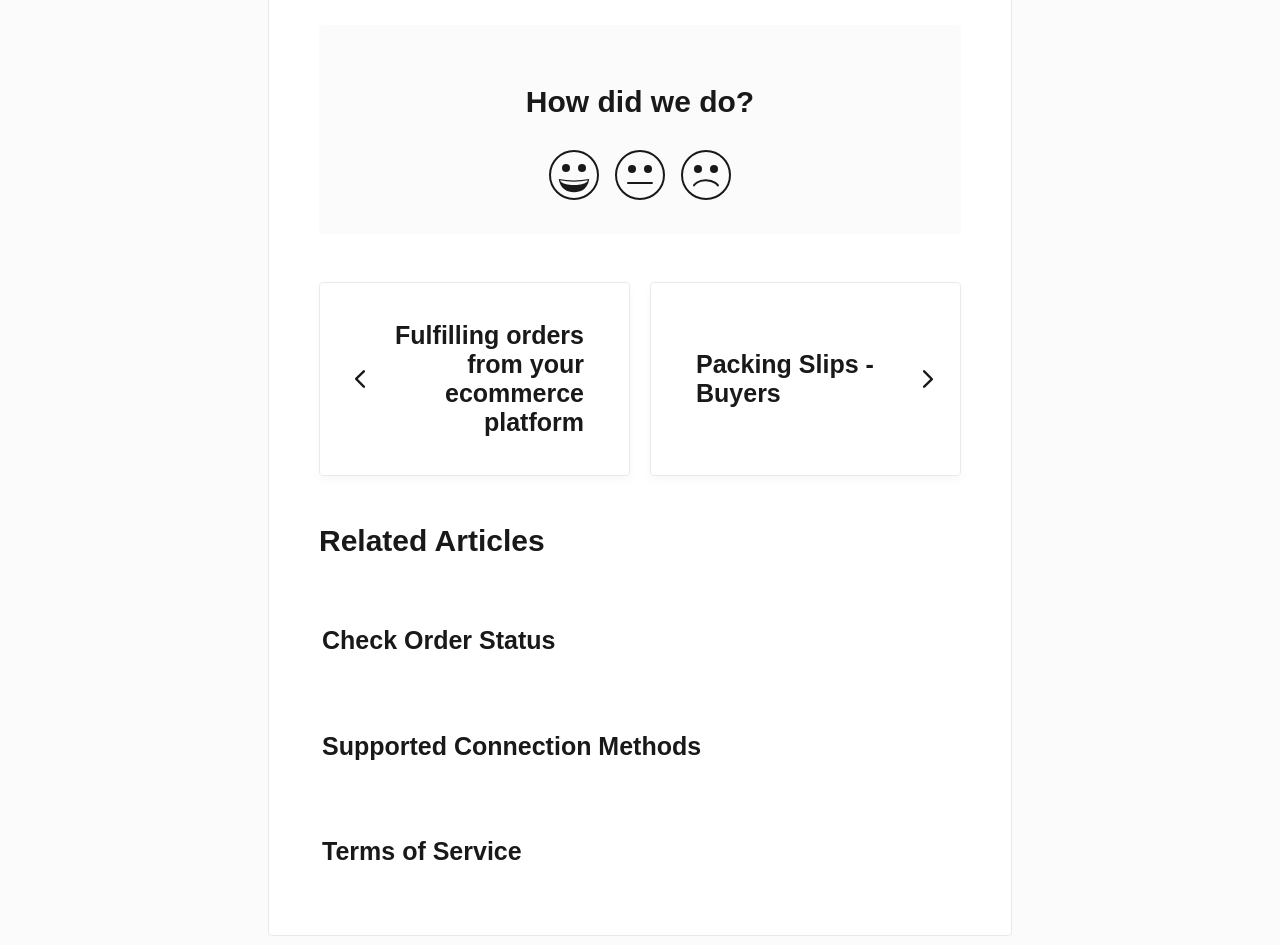Please find the bounding box for the UI component described as follows: "aria-label="Positive feedback button"".

[0.424, 0.157, 0.472, 0.215]